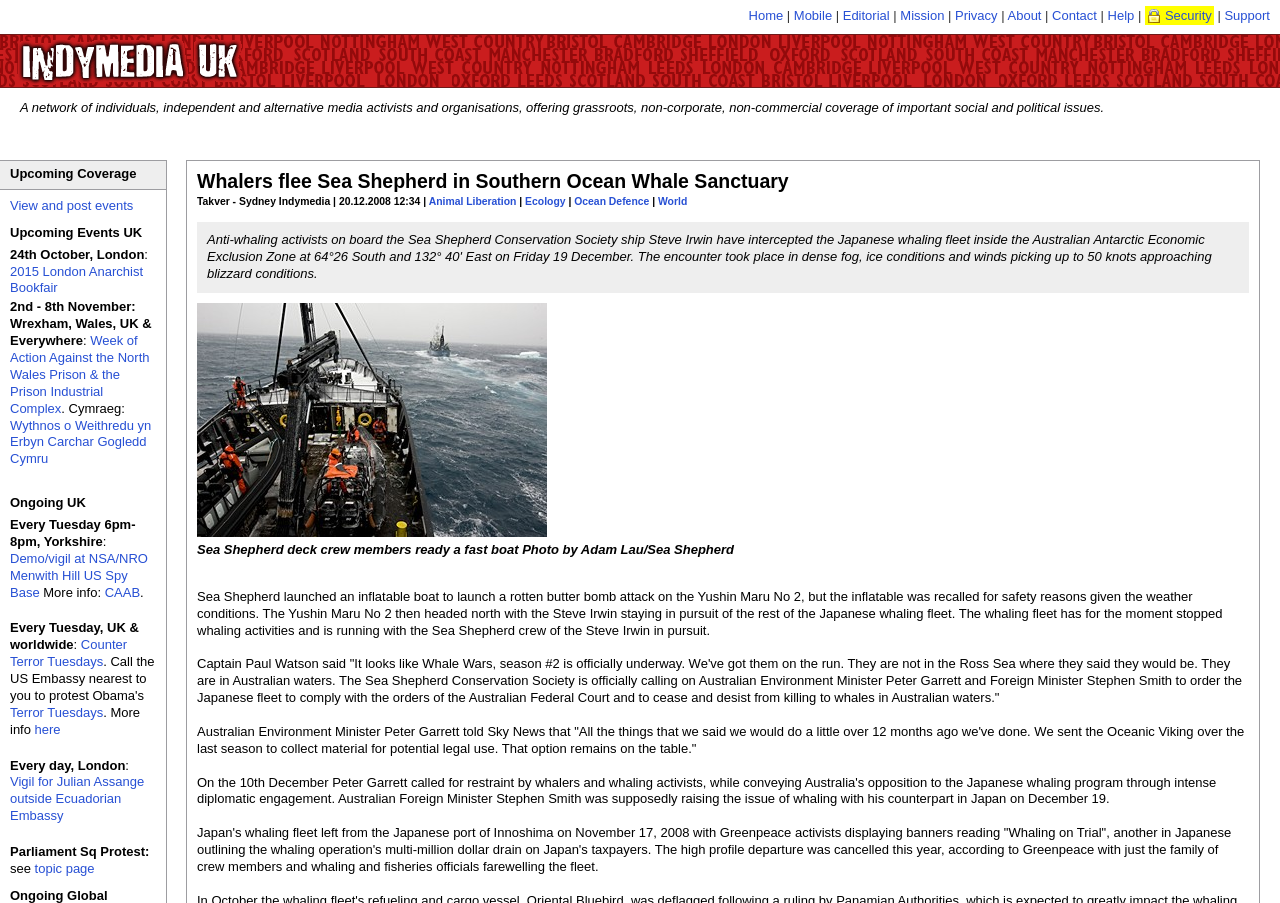Locate the bounding box coordinates of the clickable area needed to fulfill the instruction: "Check the 'Upcoming Coverage'".

[0.008, 0.184, 0.107, 0.2]